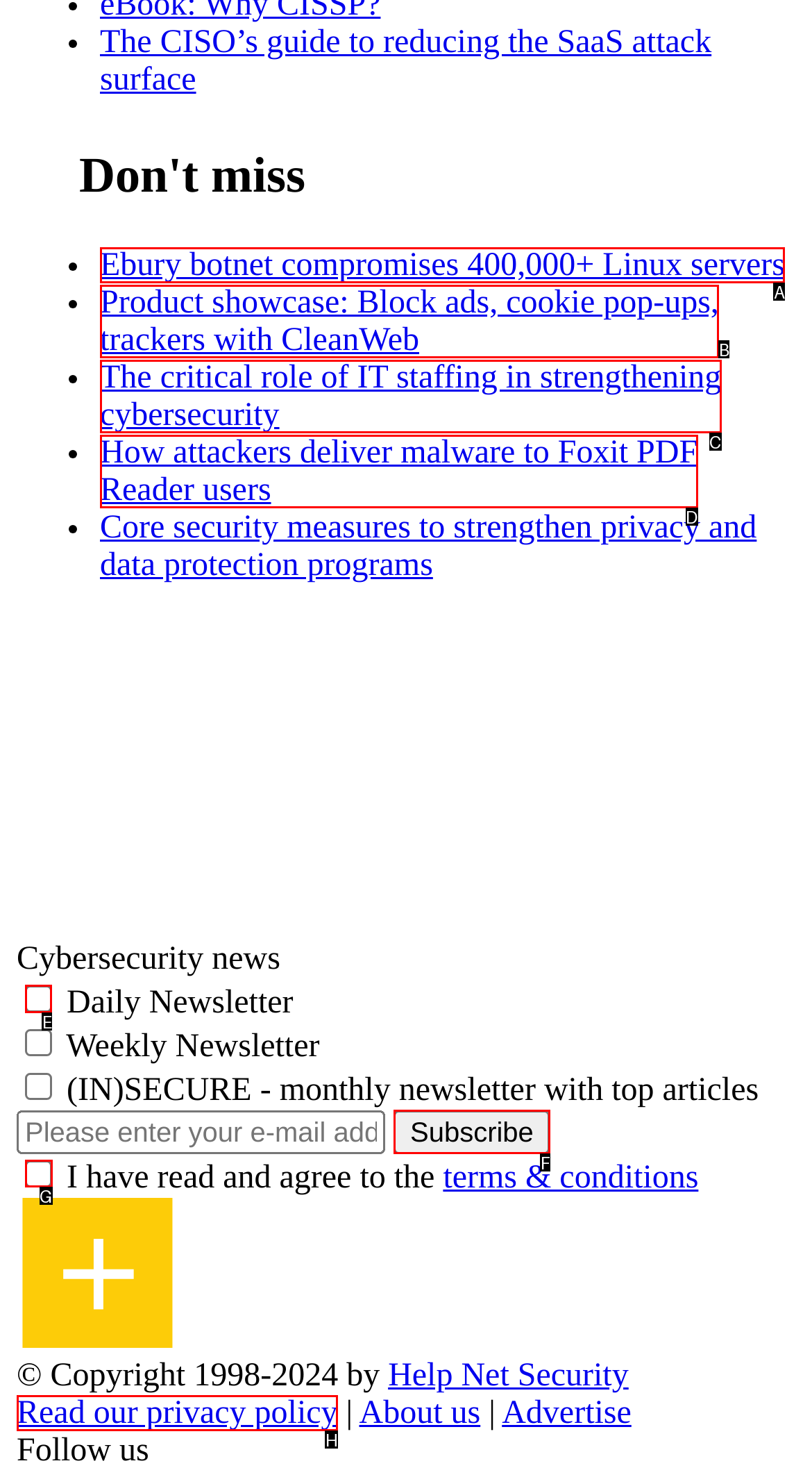From the given options, choose the one to complete the task: Check the Daily Newsletter checkbox
Indicate the letter of the correct option.

E